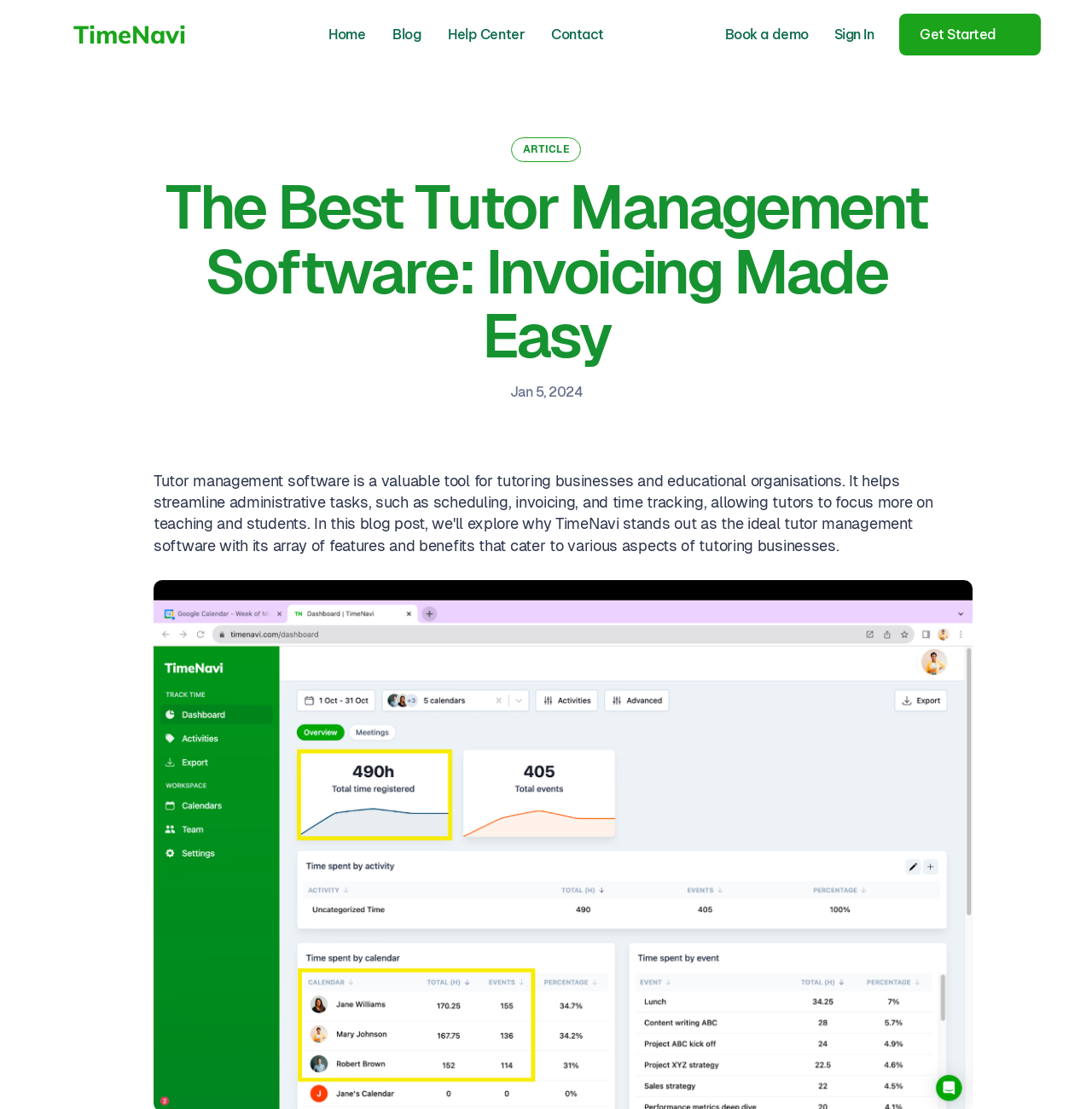Mark the bounding box of the element that matches the following description: "TimeNavi".

[0.047, 0.015, 0.19, 0.047]